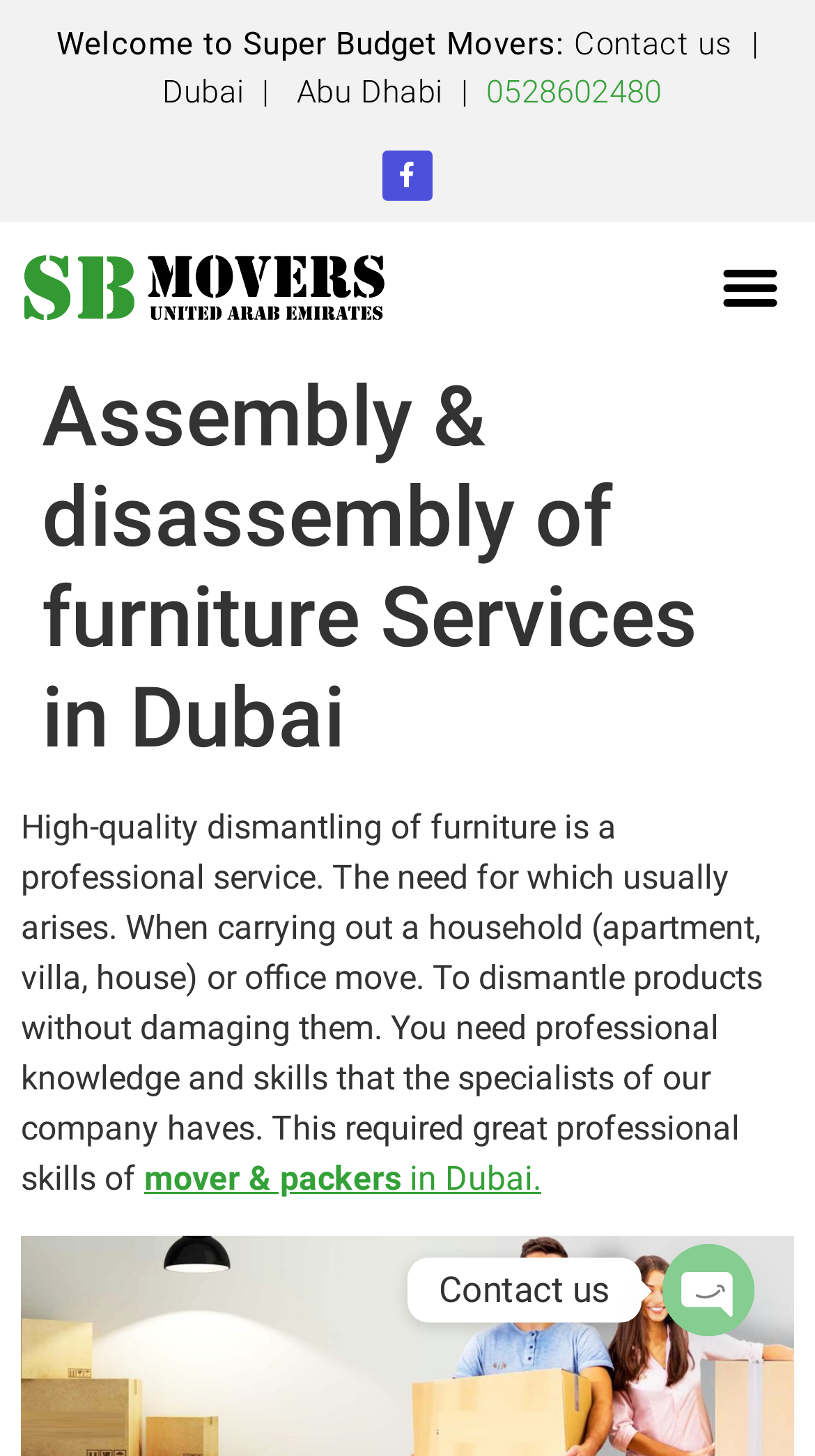What is the service provided?
Look at the image and provide a detailed response to the question.

The service provided can be inferred from the heading 'Assembly & disassembly of furniture Services in Dubai' and the text that follows, which explains the need for professional skills in dismantling furniture during household or office moves.